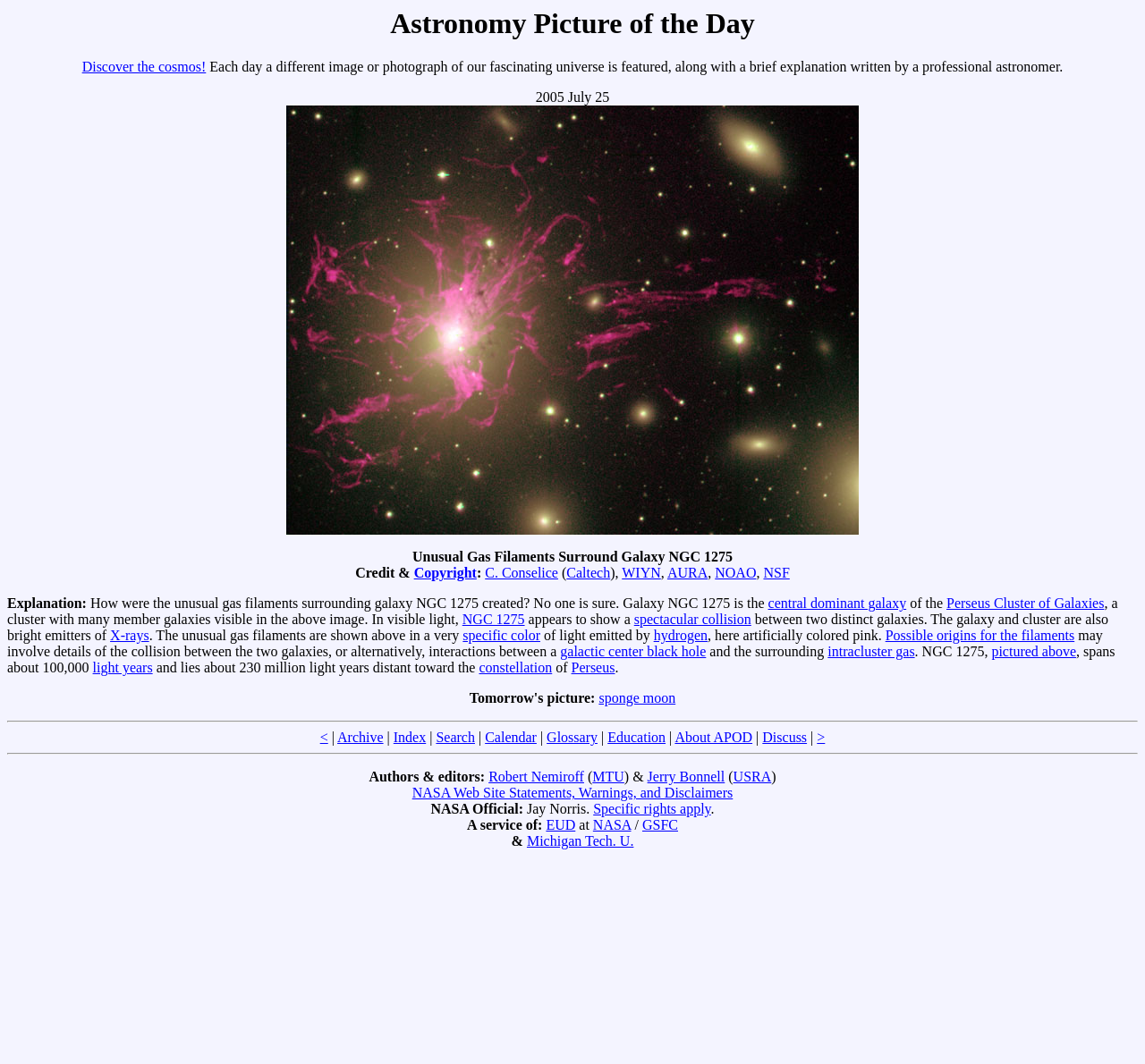What is the type of light emitted by the gas filaments?
From the screenshot, supply a one-word or short-phrase answer.

Hydrogen